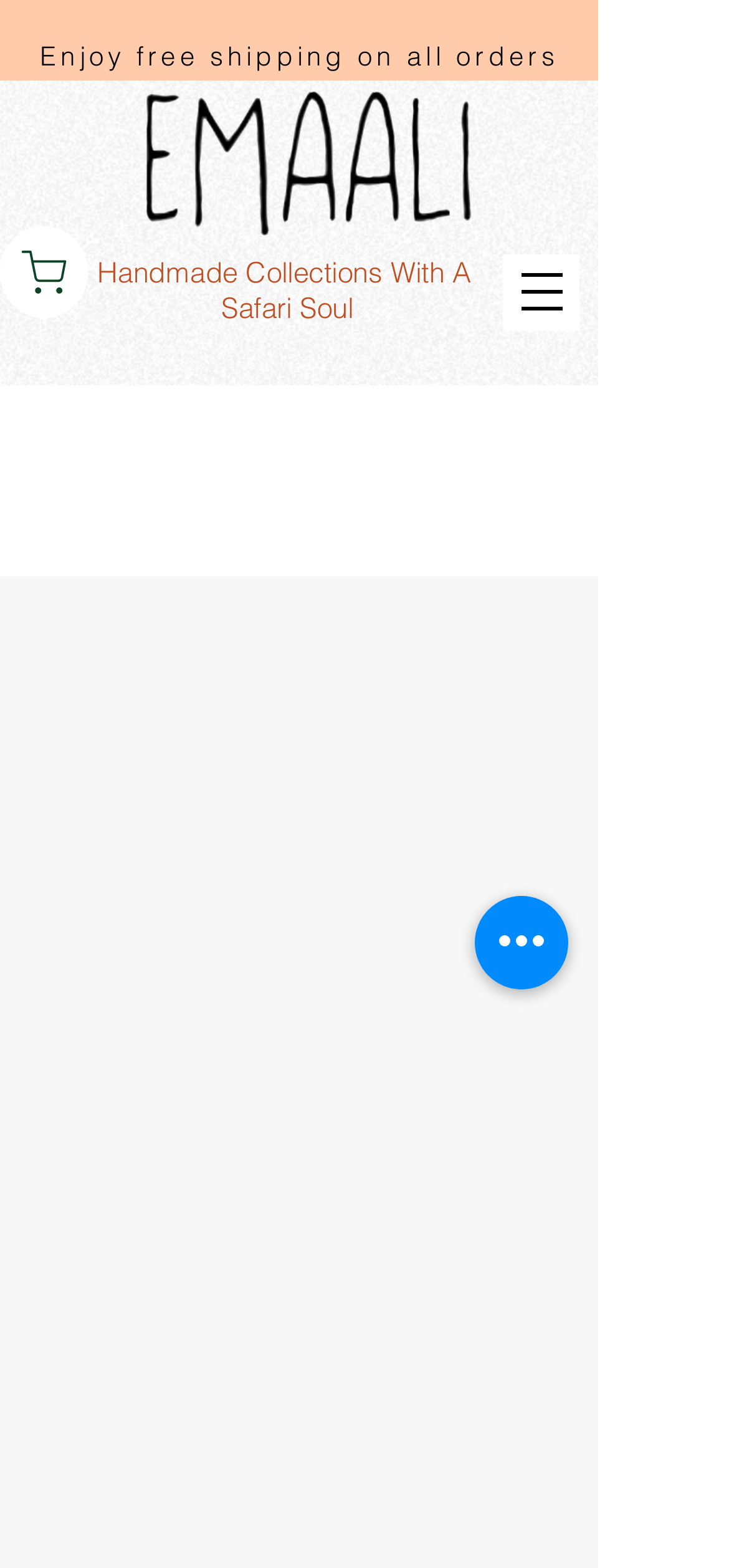Respond to the following query with just one word or a short phrase: 
What is the name of the founder of Emaali?

Grace Amuge